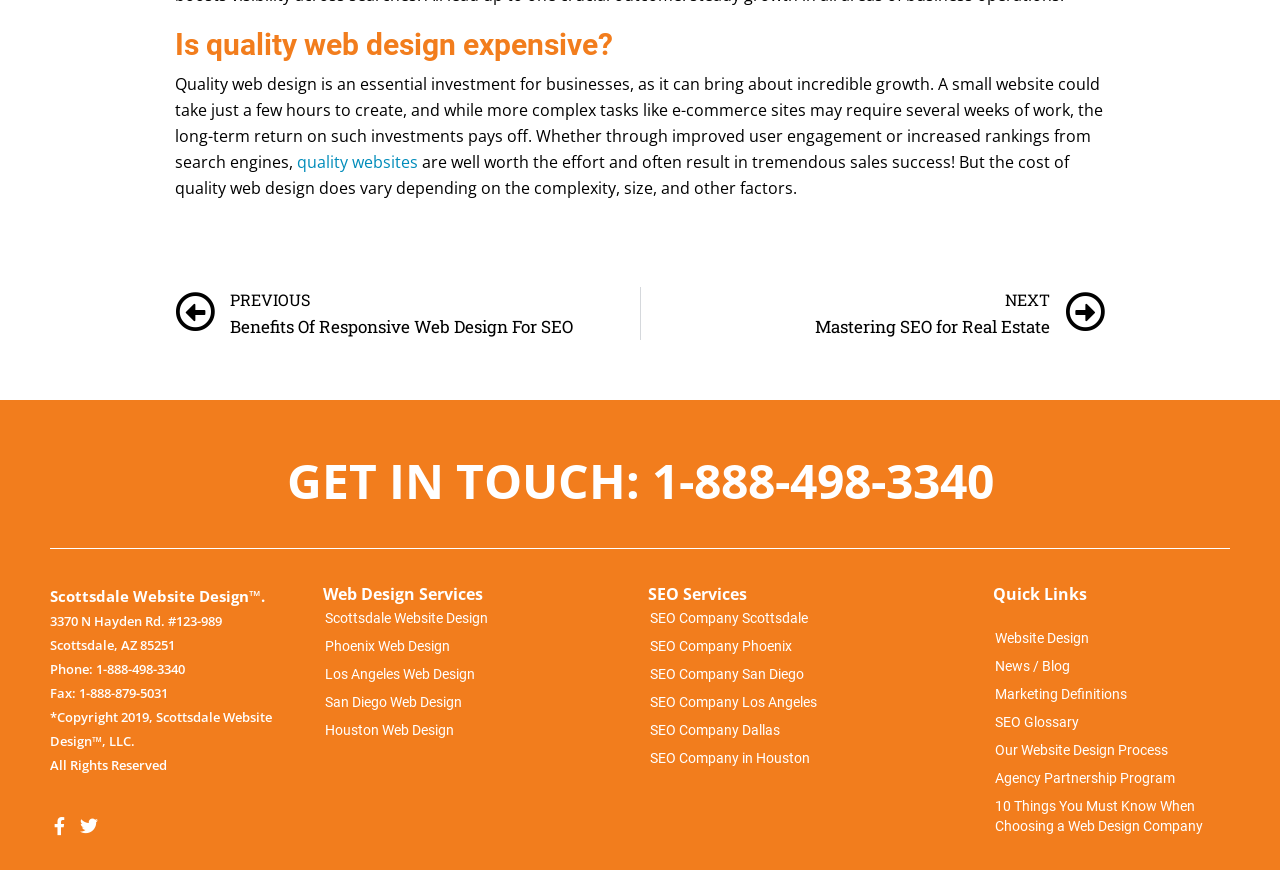Please provide the bounding box coordinates for the UI element as described: "SEO Glossary". The coordinates must be four floats between 0 and 1, represented as [left, top, right, bottom].

[0.762, 0.794, 0.958, 0.826]